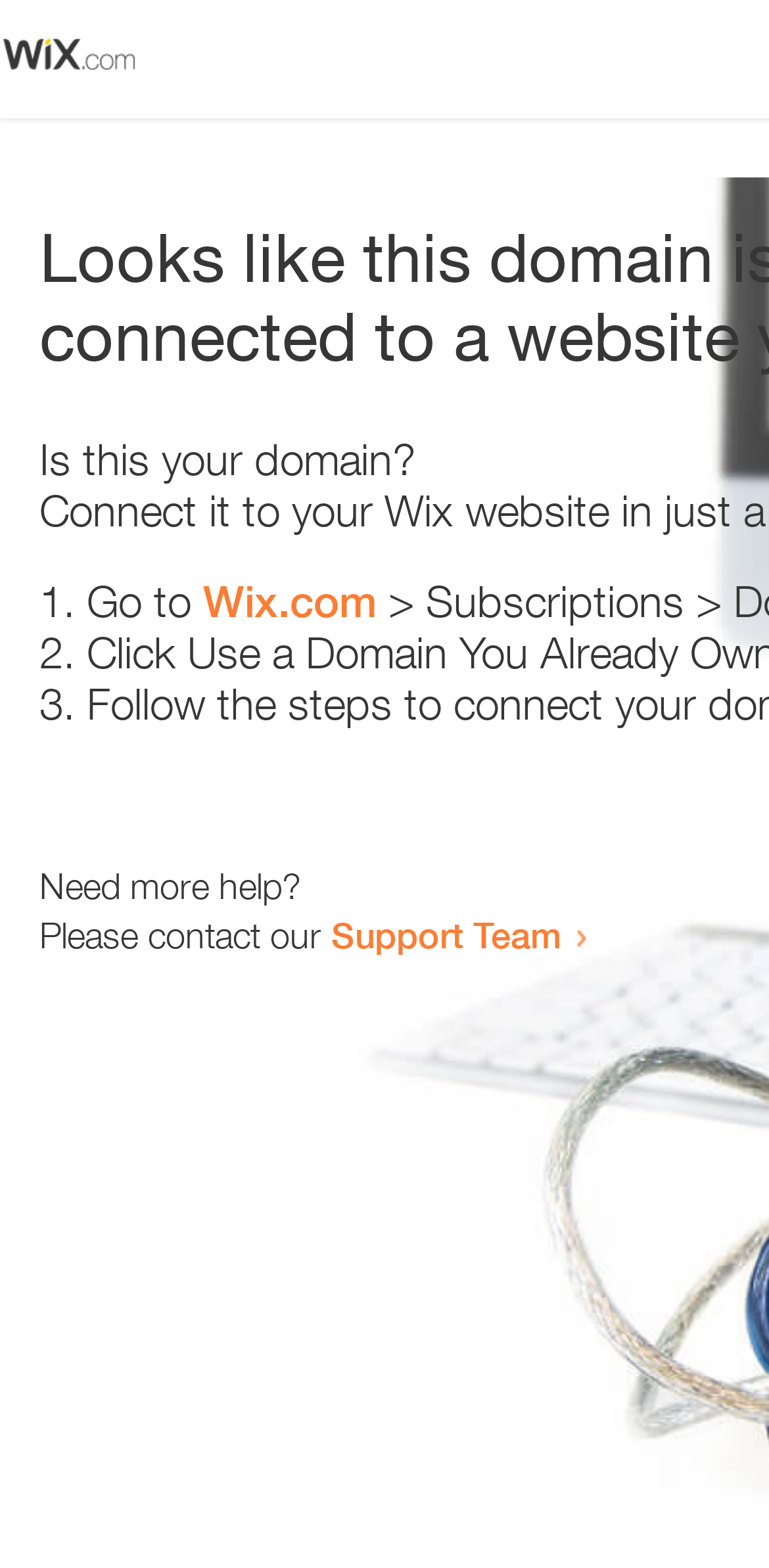Please extract the webpage's main title and generate its text content.

Looks like this domain isn't
connected to a website yet